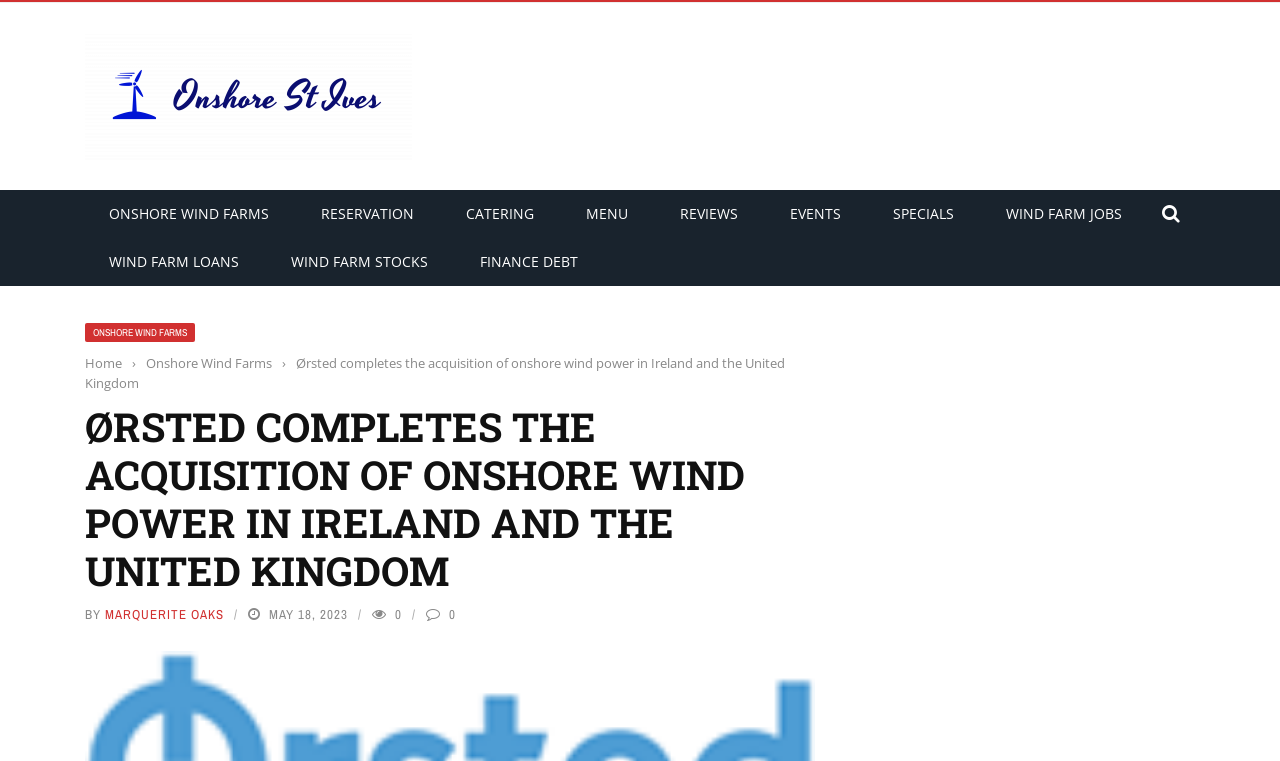What is the author of the article? Based on the screenshot, please respond with a single word or phrase.

MARQUERITE OAKS